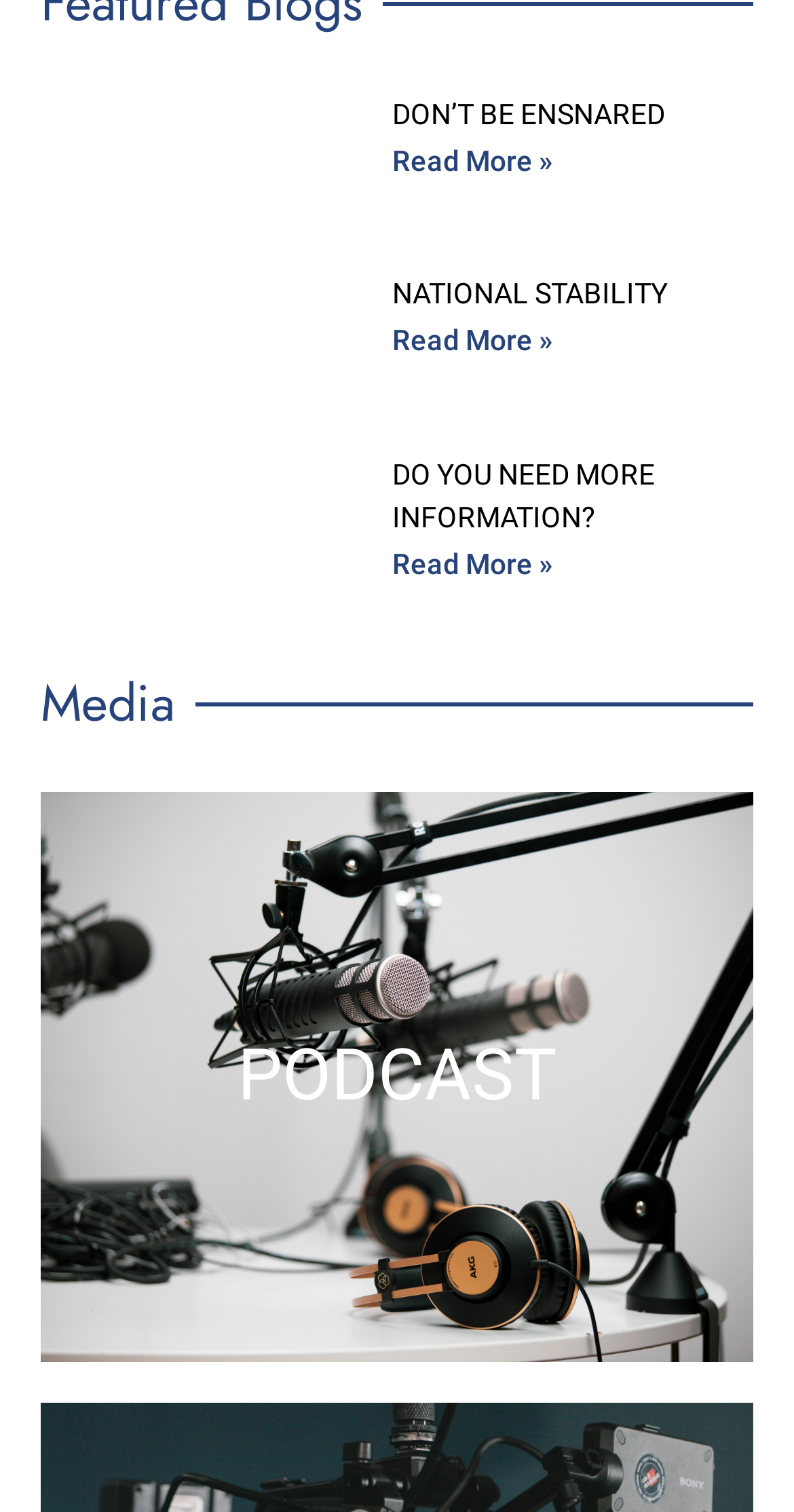Can you specify the bounding box coordinates of the area that needs to be clicked to fulfill the following instruction: "Read more about Don’t Be Ensnared"?

[0.494, 0.095, 0.696, 0.117]